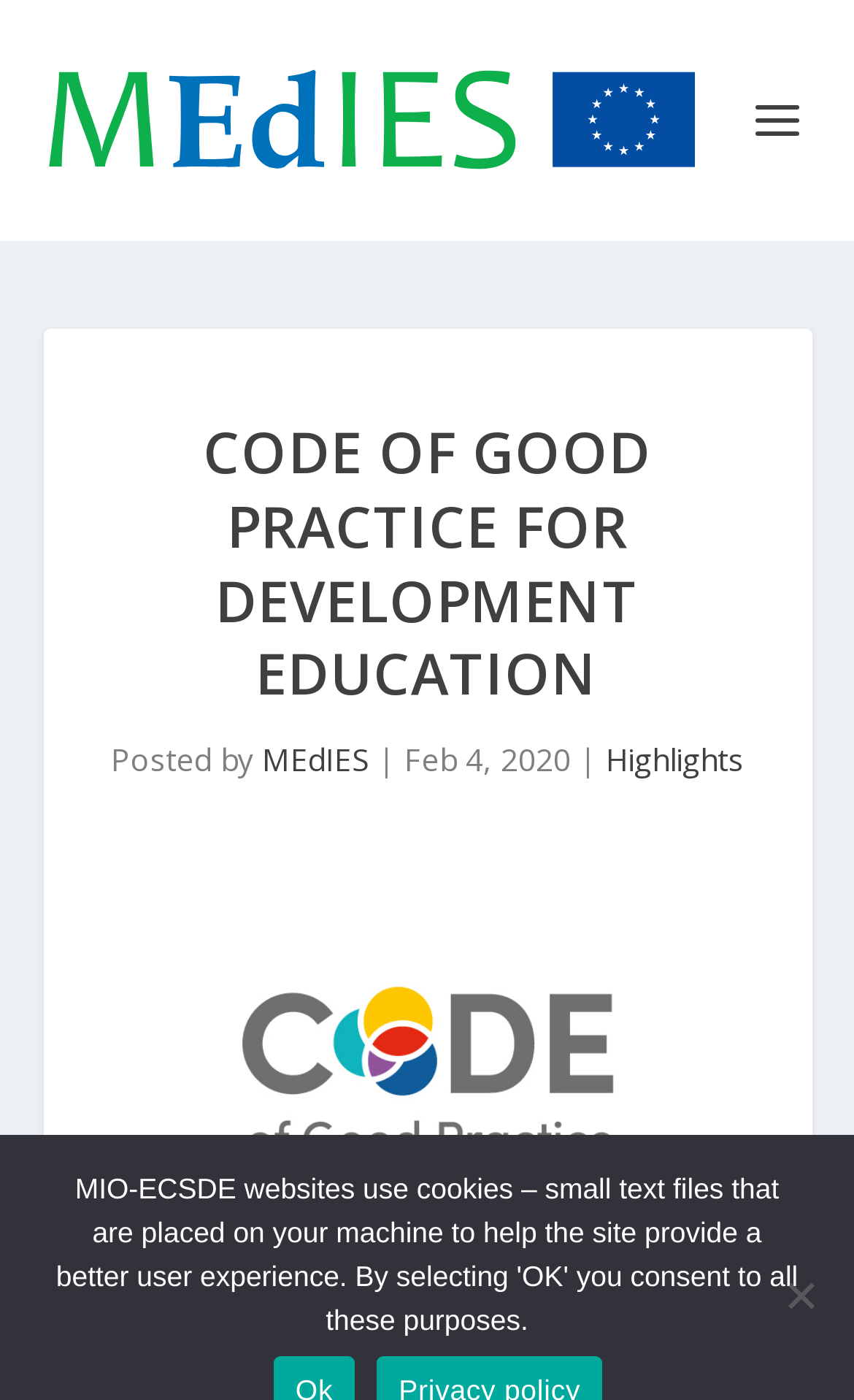What is the name of the organization?
Please respond to the question with as much detail as possible.

The name of the organization can be found in the top-left corner of the webpage, where the logo 'MEdIES' is displayed, and also mentioned in the text 'Posted by MEdIES'.